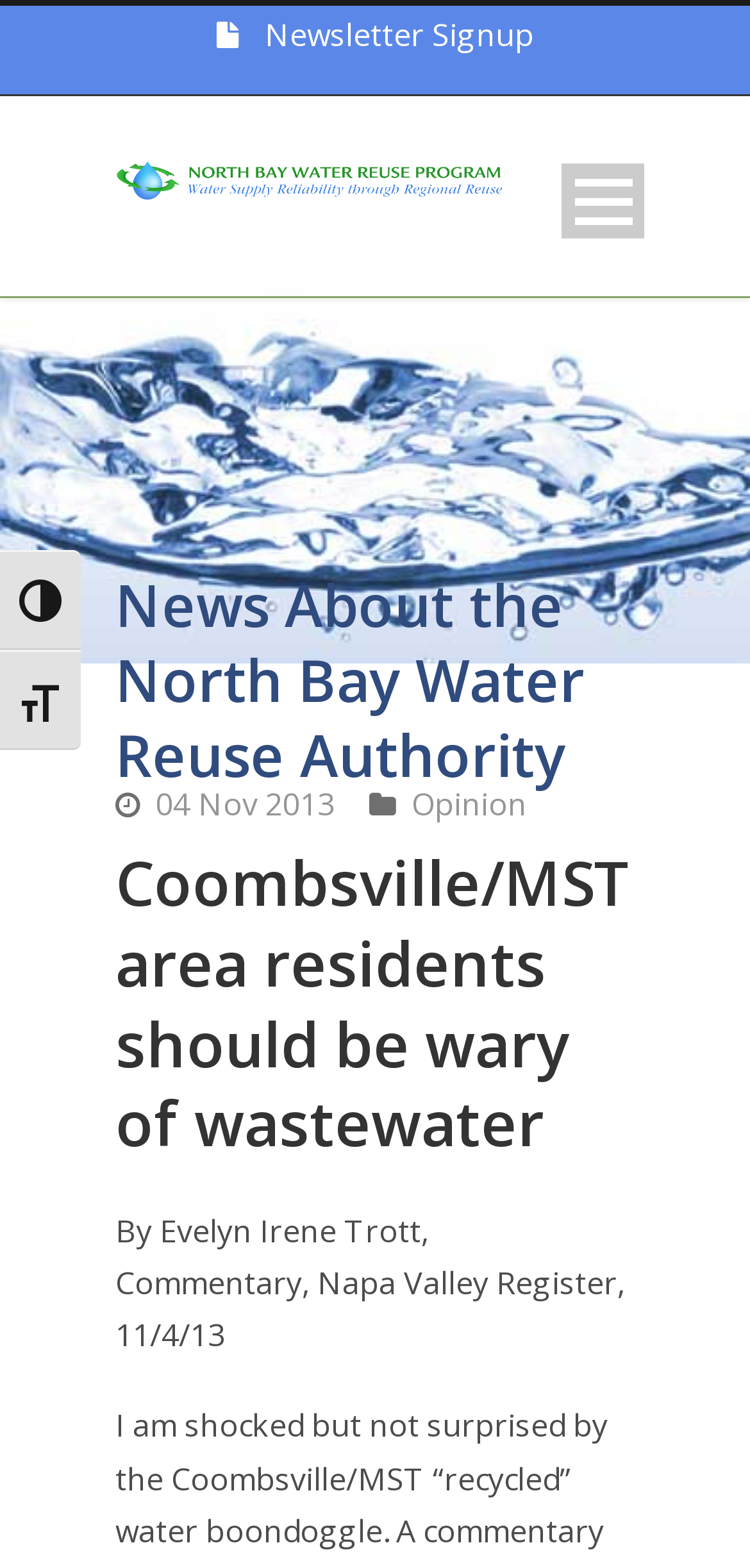Find and provide the bounding box coordinates for the UI element described here: "Newsletter Signup". The coordinates should be given as four float numbers between 0 and 1: [left, top, right, bottom].

[0.288, 0.009, 0.712, 0.036]